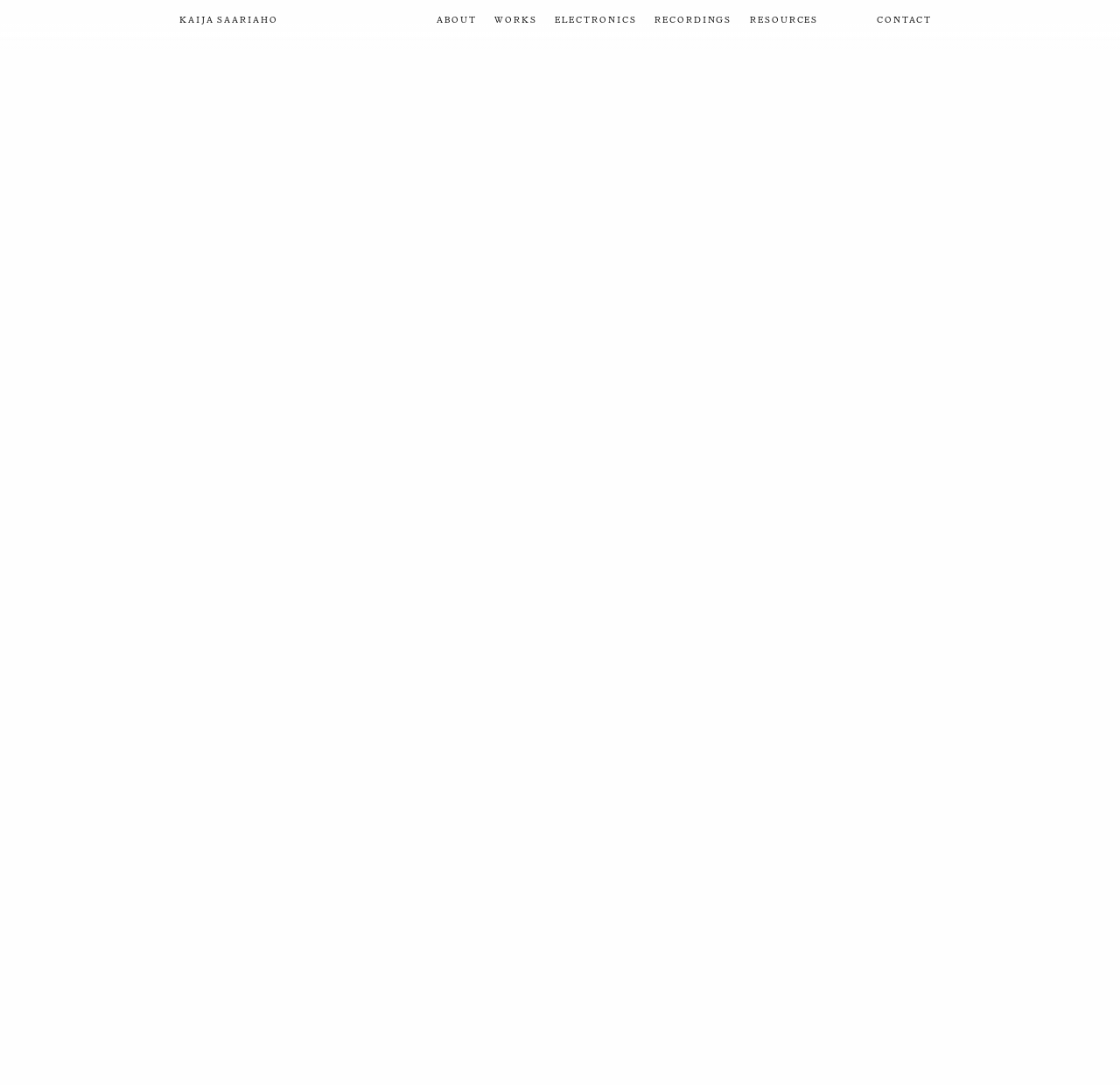What are the main sections of the website?
Refer to the image and give a detailed answer to the query.

By analyzing the navigation links at the top of the webpage, I can identify the main sections of the website, which are About, Works, Electronics, Recordings, Resources, and Contact.